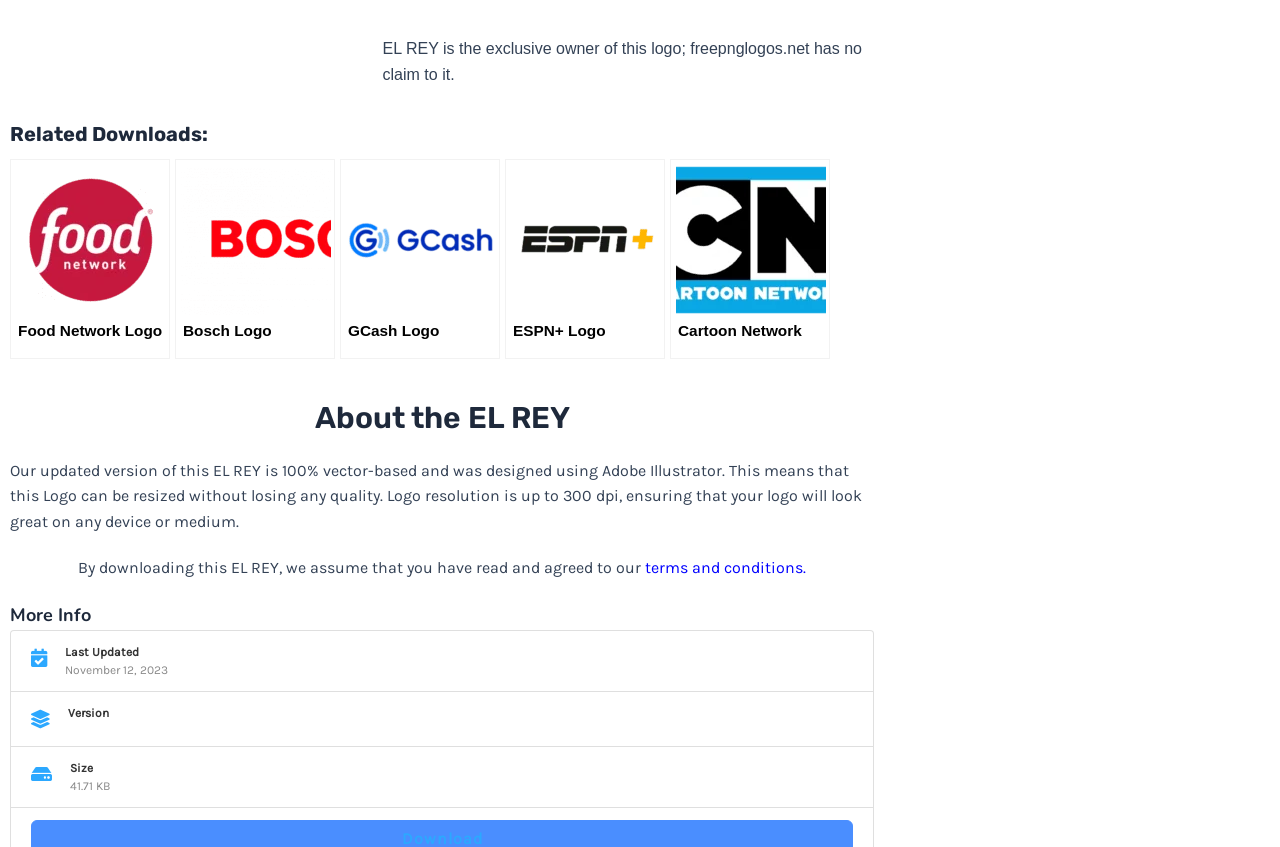What is the resolution of the EL REY logo?
Look at the image and respond with a one-word or short-phrase answer.

Up to 300 dpi